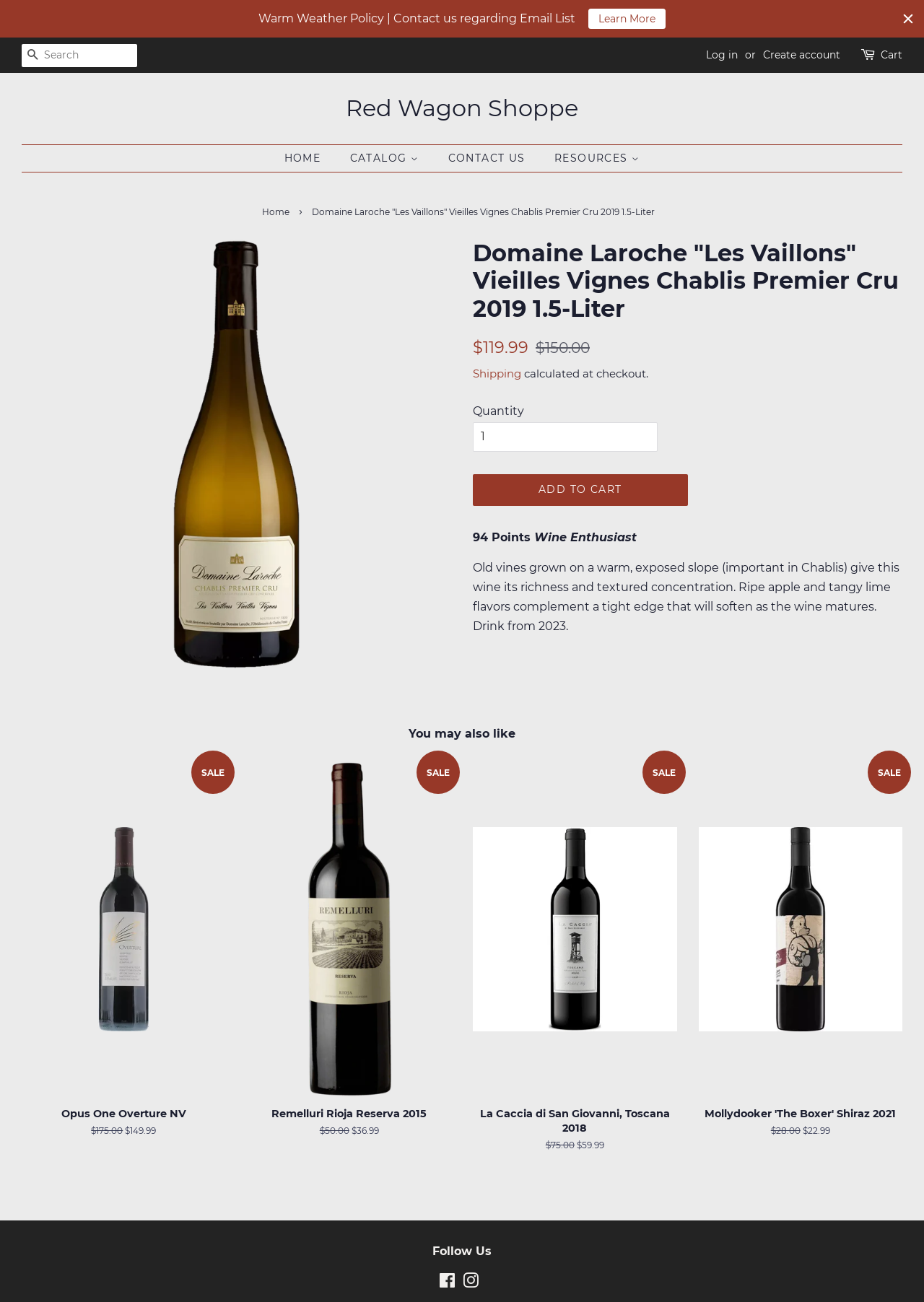Answer the question below in one word or phrase:
How many similar products are shown on the webpage?

3